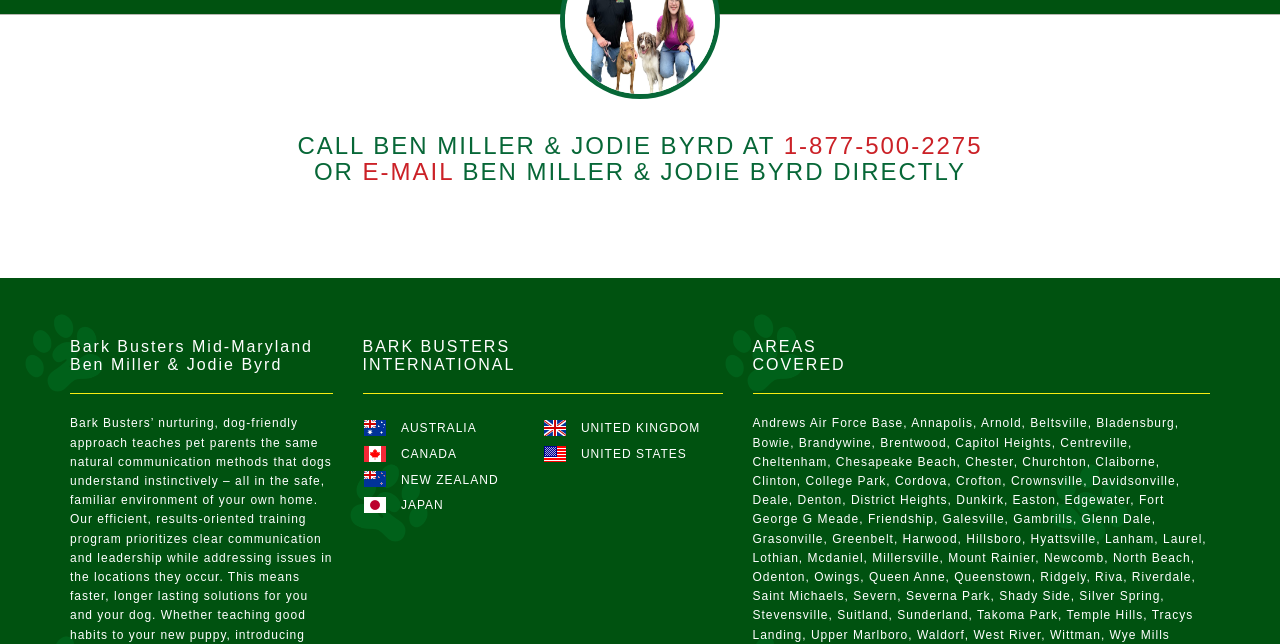Provide a brief response to the question below using one word or phrase:
What areas are covered by Bark Busters Mid-Maryland?

Andrews Air Force Base, Annapolis, ..., Wittman, Wye Mills